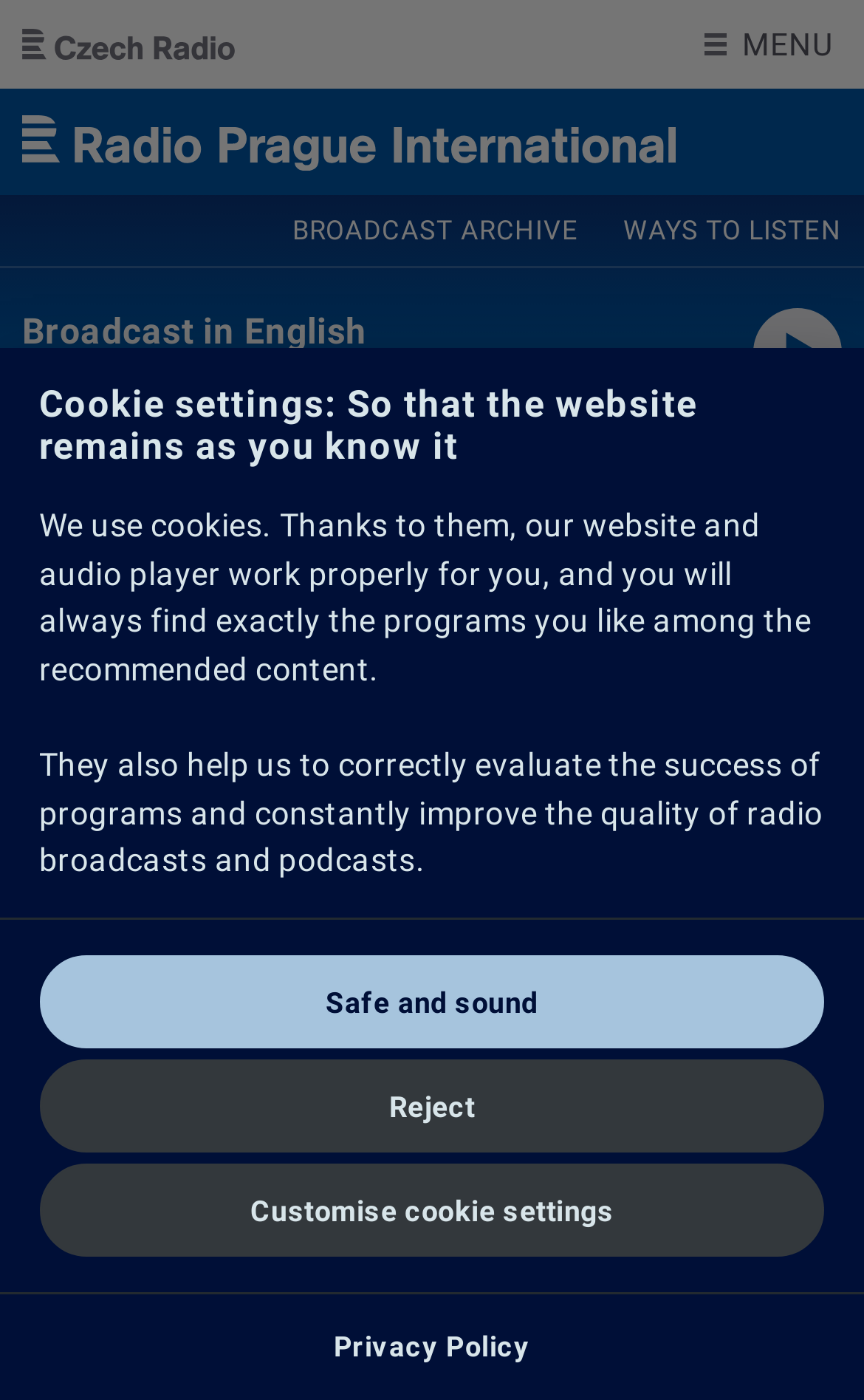Identify the bounding box coordinates of the section that should be clicked to achieve the task described: "Click the menu button".

None